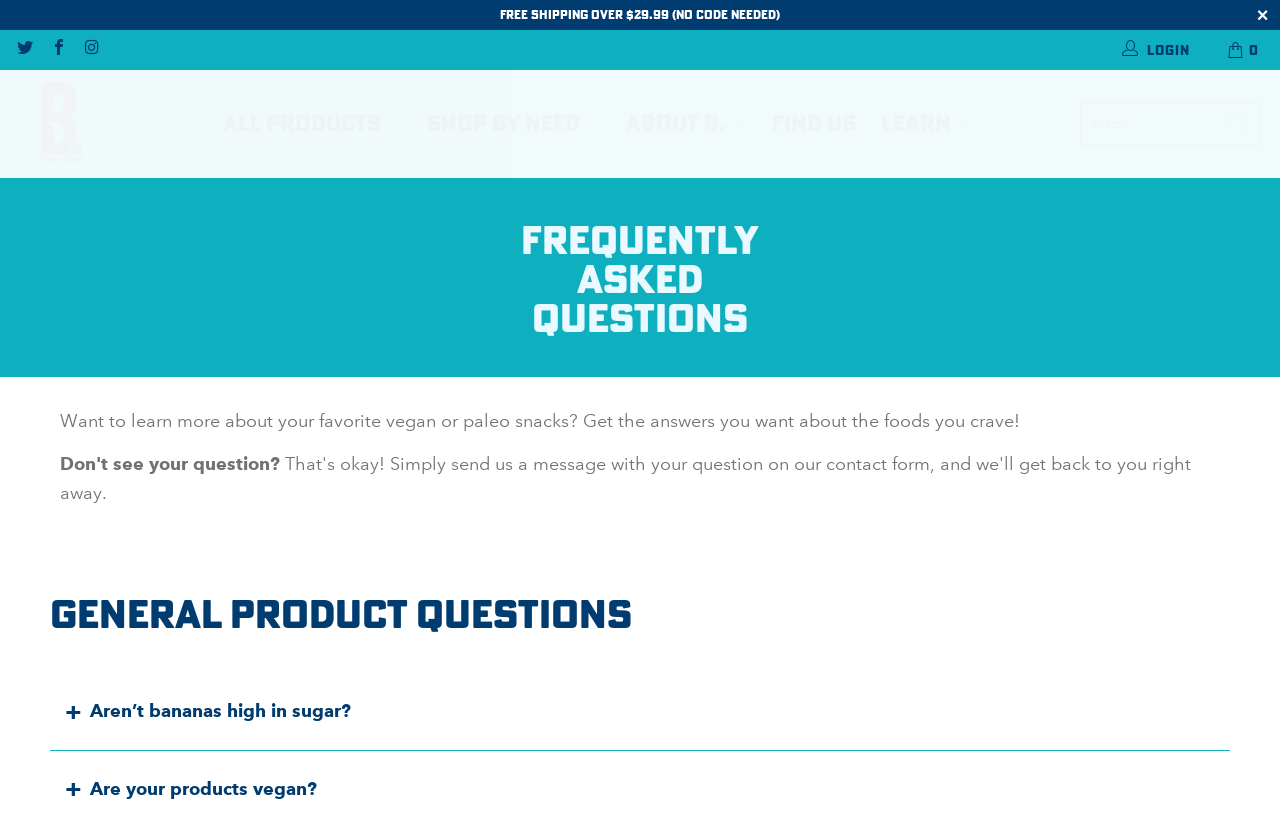What types of products does B. Fine Foods offer?
Please respond to the question with as much detail as possible.

The webpage's meta description mentions 'your favorite vegan or paleo snacks', suggesting that B. Fine Foods specializes in these types of products.